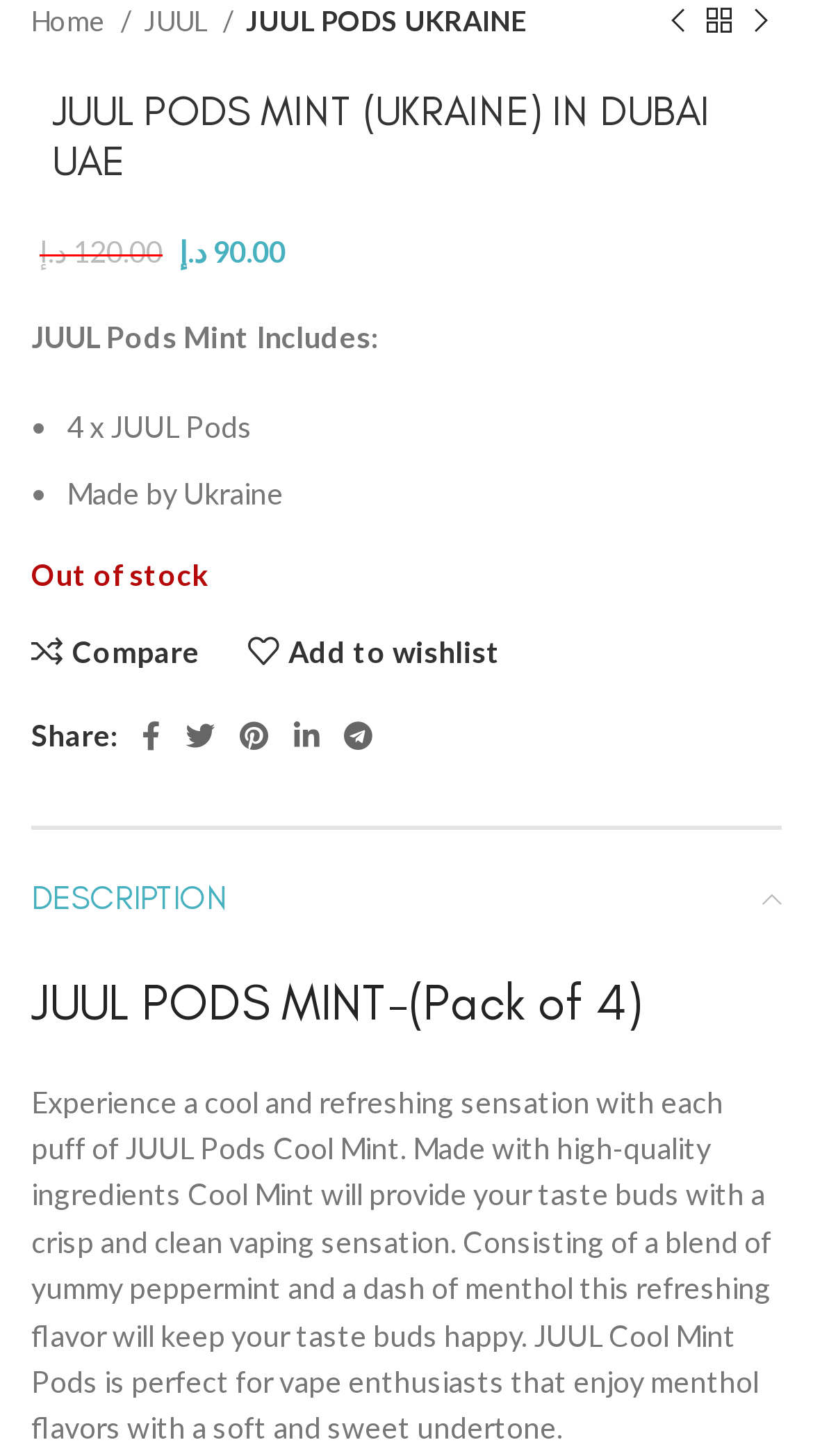Identify the bounding box coordinates of the region that should be clicked to execute the following instruction: "Add to wishlist".

[0.304, 0.437, 0.616, 0.459]